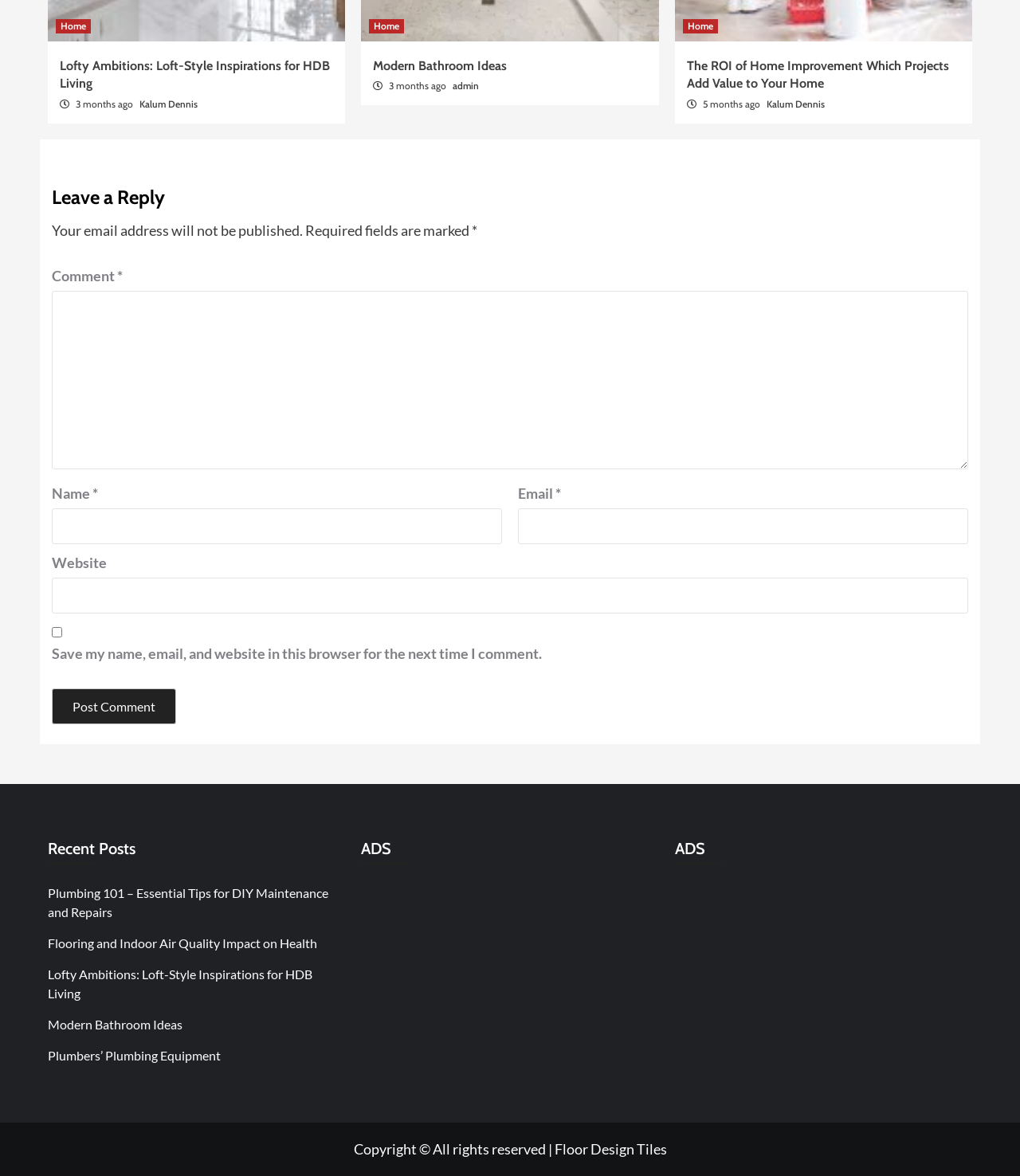Give a short answer using one word or phrase for the question:
What is the title of the section below the articles?

Recent Posts